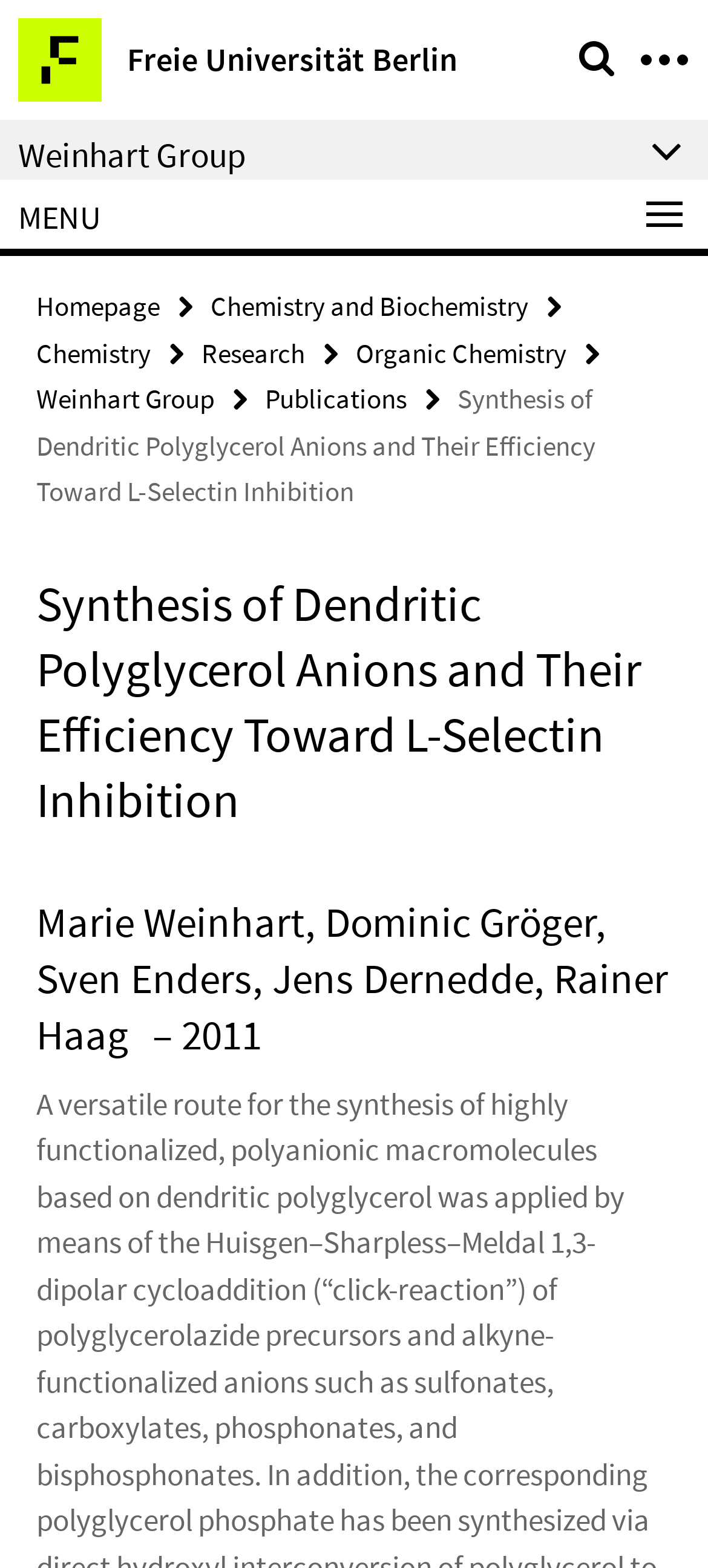Give a concise answer using only one word or phrase for this question:
What is the name of the research group?

Weinhart Group